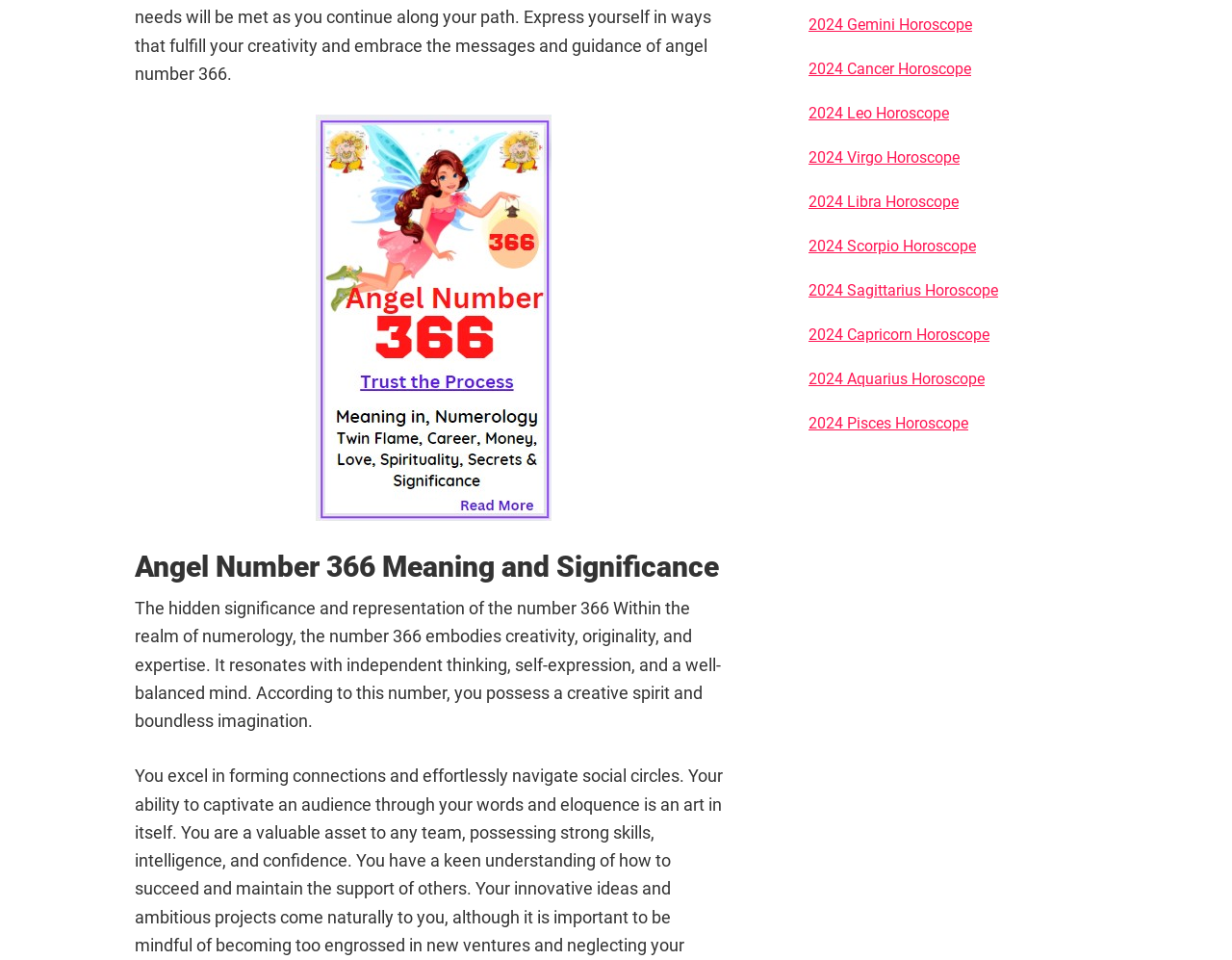Please mark the bounding box coordinates of the area that should be clicked to carry out the instruction: "Explore '2024 Pisces Horoscope'".

[0.656, 0.431, 0.786, 0.45]